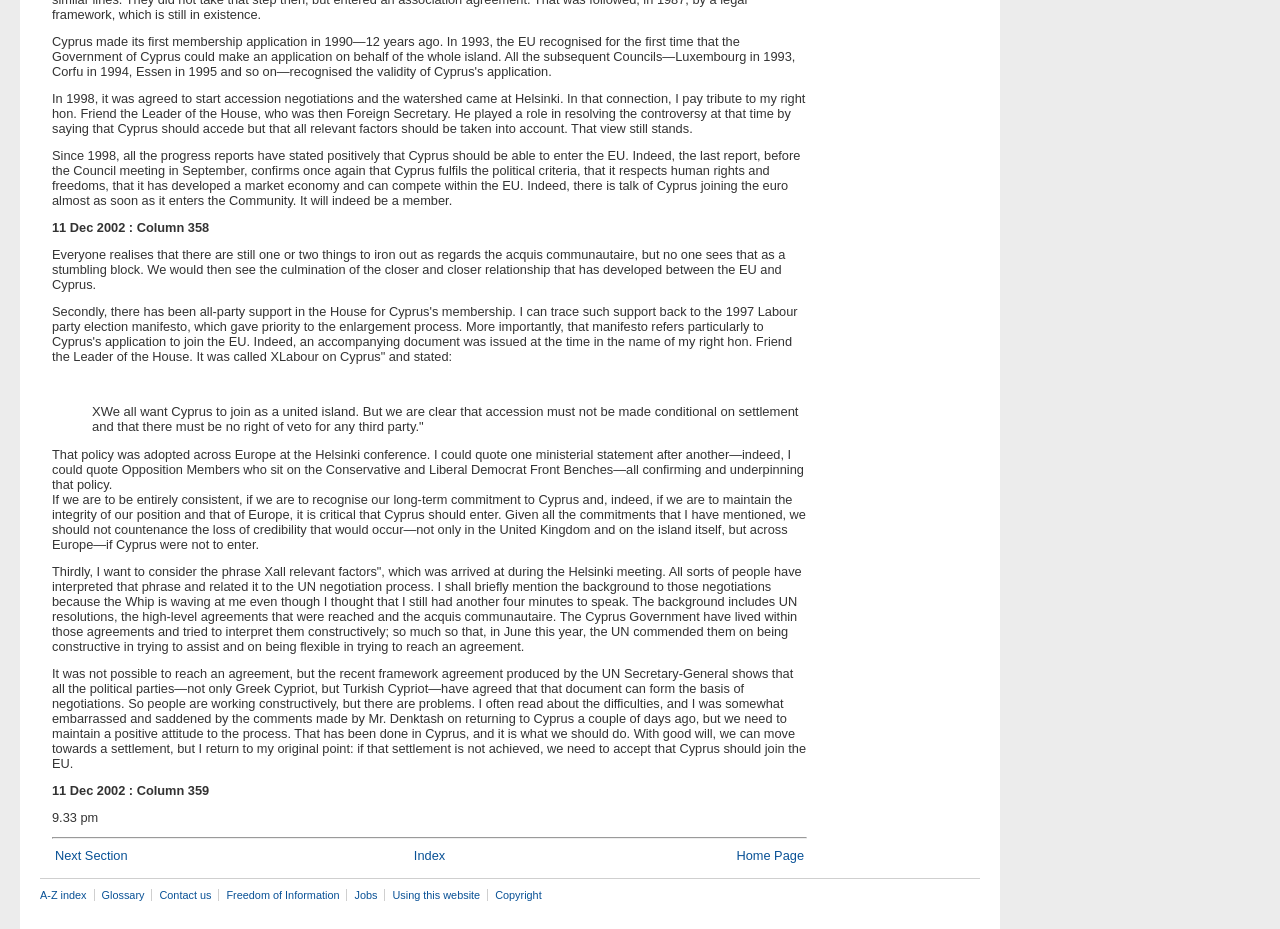Kindly determine the bounding box coordinates of the area that needs to be clicked to fulfill this instruction: "contact us".

[0.119, 0.957, 0.171, 0.97]